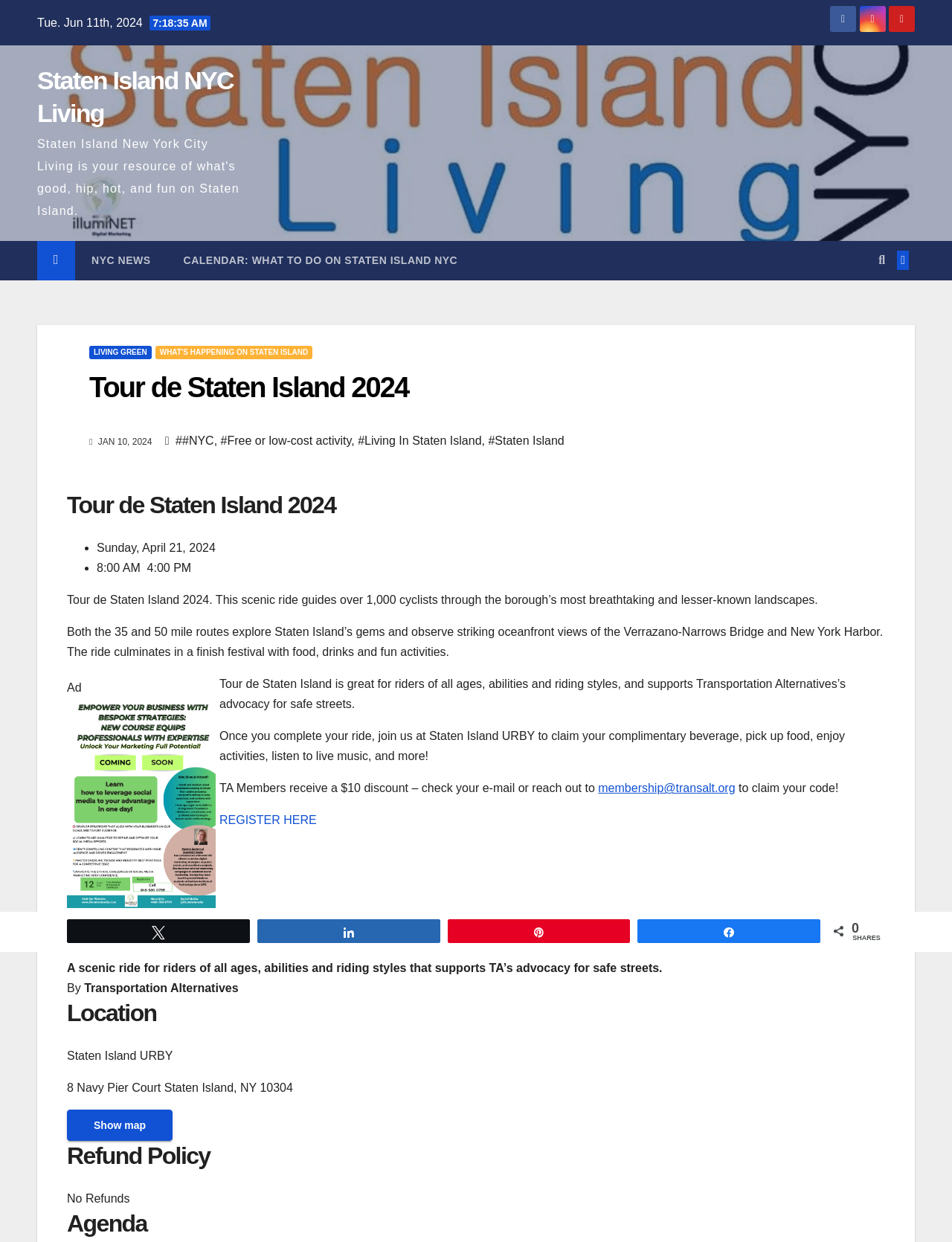What is the purpose of the event?
Please provide a single word or phrase as your answer based on the screenshot.

Supports Transportation Alternatives’s advocacy for safe streets